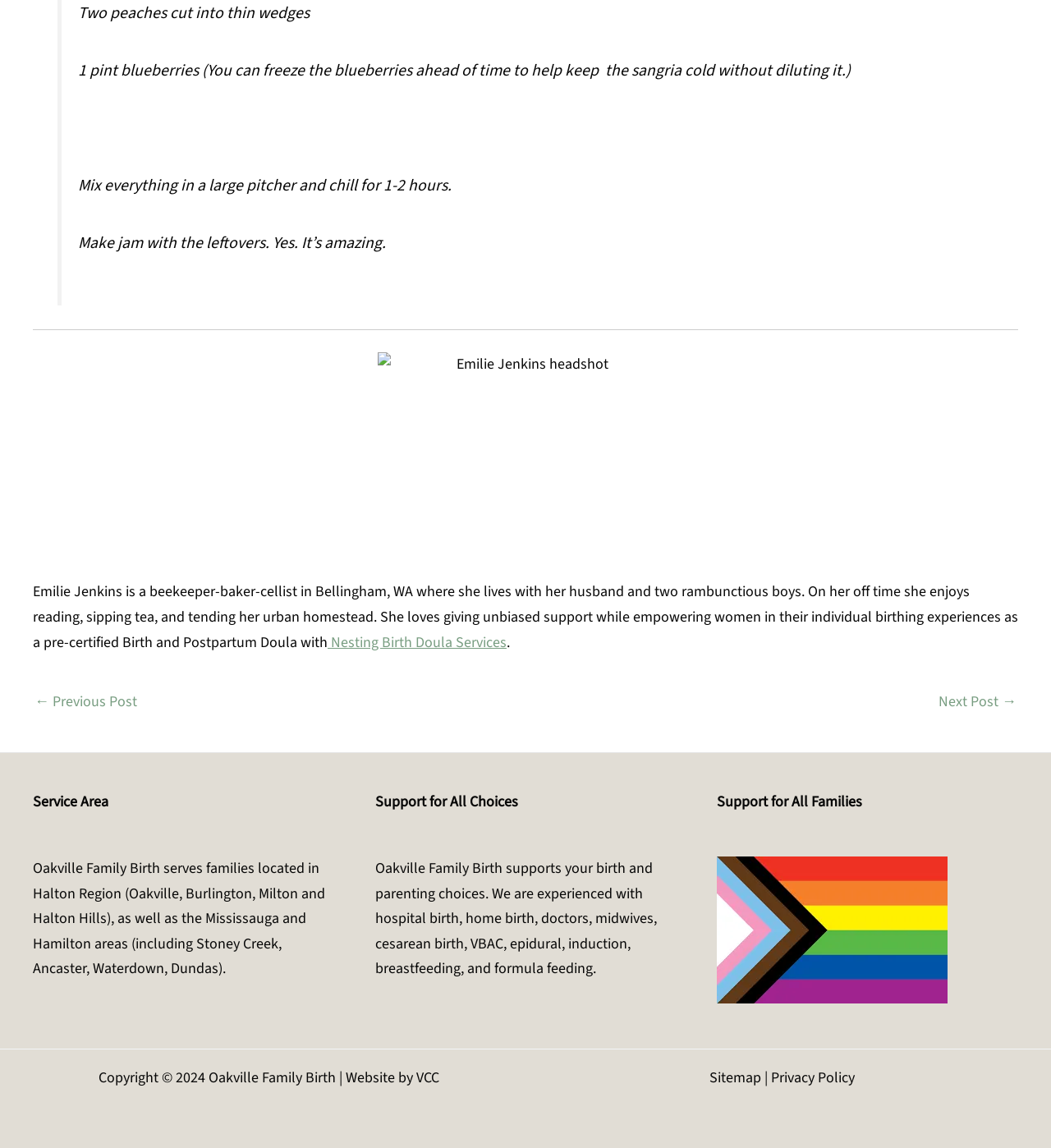Extract the bounding box coordinates for the described element: "Nesting Birth Doula Services". The coordinates should be represented as four float numbers between 0 and 1: [left, top, right, bottom].

[0.312, 0.55, 0.482, 0.568]